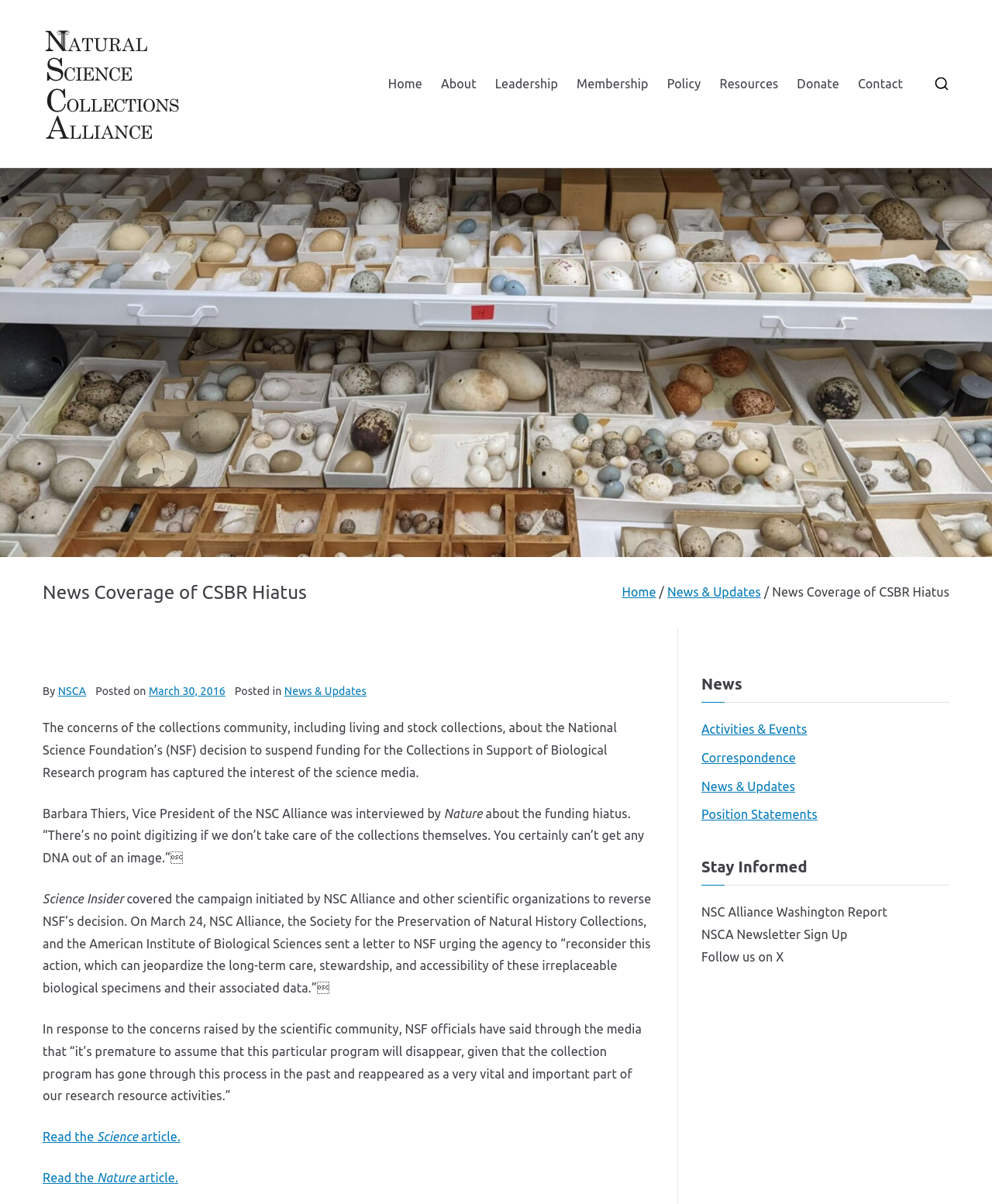With reference to the image, please provide a detailed answer to the following question: How many articles are mentioned on the webpage?

I found the answer by looking at the links on the webpage, which mention two articles: one from Science and one from Nature. These links suggest that there are two articles mentioned on the webpage.